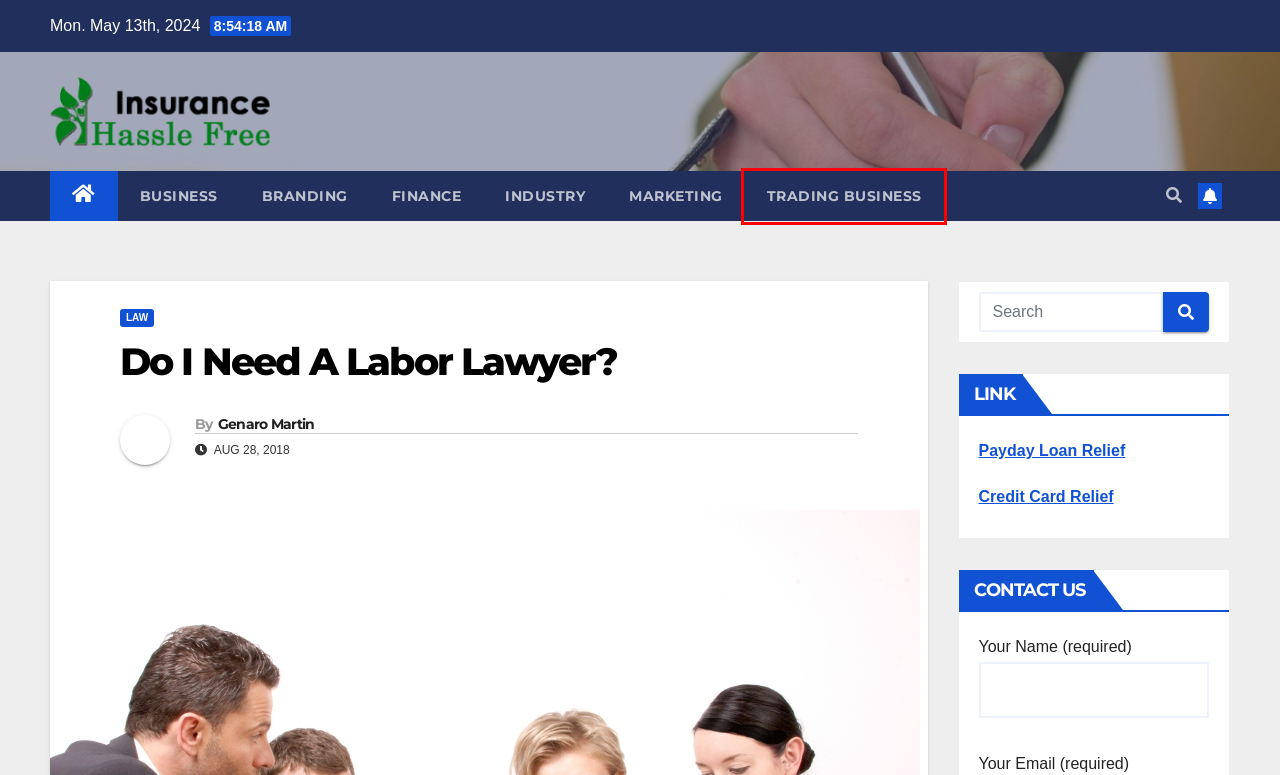Analyze the screenshot of a webpage featuring a red rectangle around an element. Pick the description that best fits the new webpage after interacting with the element inside the red bounding box. Here are the candidates:
A. INSURANCE HASSLE FREE
B. Business | Insurance Hassle Free
C. Industry | Insurance Hassle Free
D. Law | Insurance Hassle Free
E. Genaro Martin | Insurance Hassle Free
F. Branding | Insurance Hassle Free
G. Finance | Insurance Hassle Free
H. Trading Business | Insurance Hassle Free

H